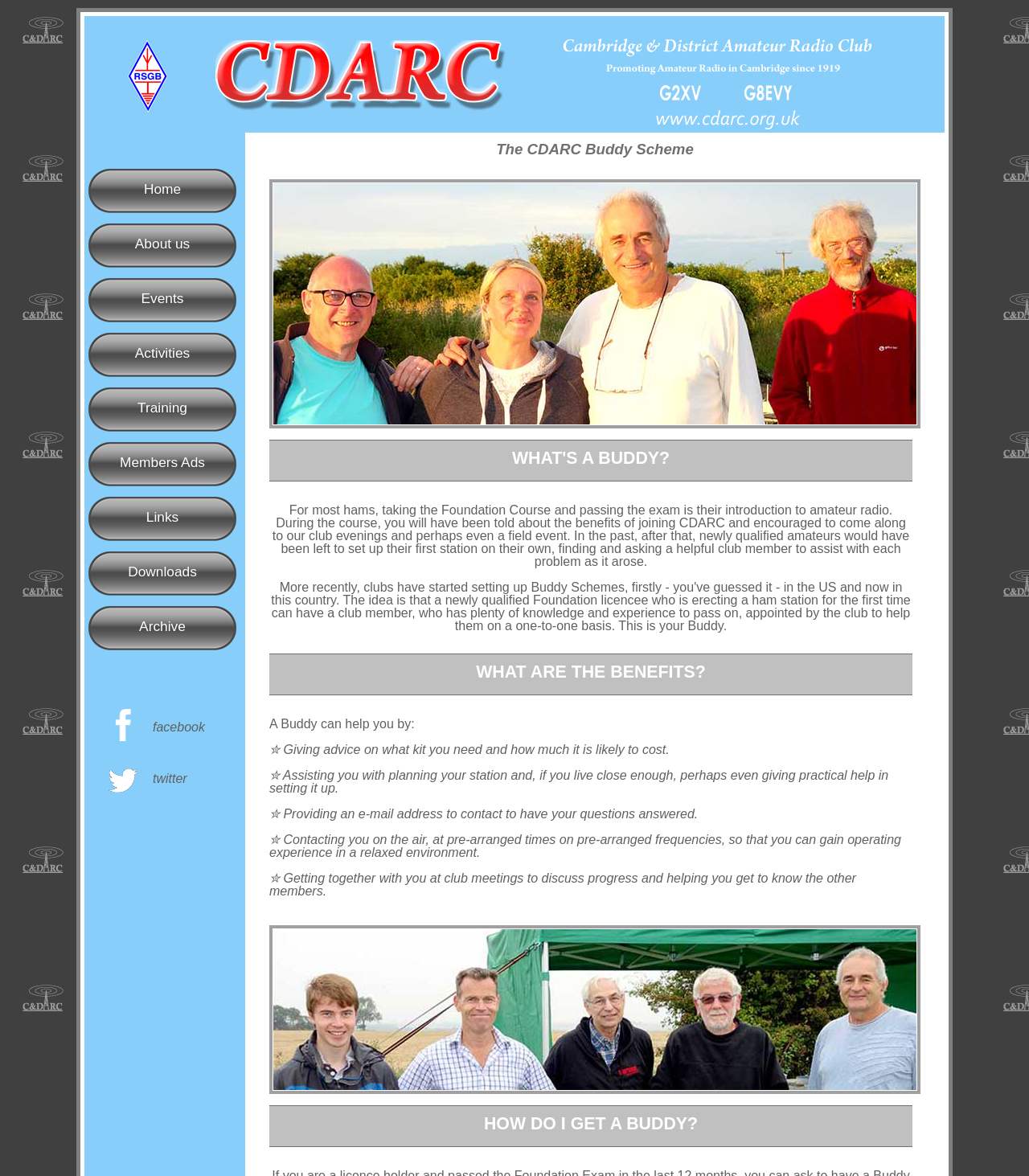Give a short answer using one word or phrase for the question:
What is the name of the amateur radio club?

CDARC